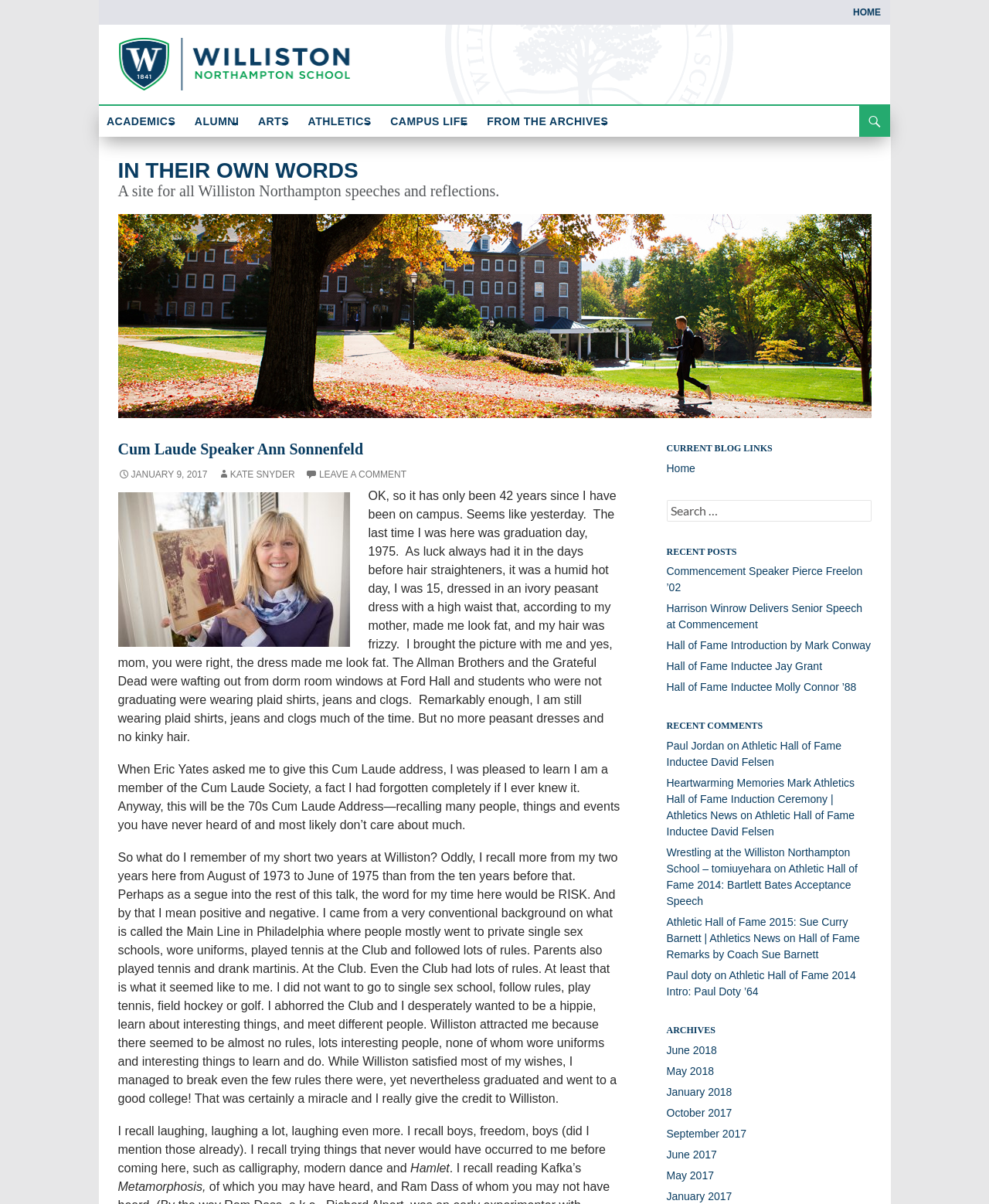With reference to the image, please provide a detailed answer to the following question: What is the name of the school?

The name of the school can be found in the link 'Williston Northampton School Website' at the top of the webpage, as well as in the text of the Cum Laude address.